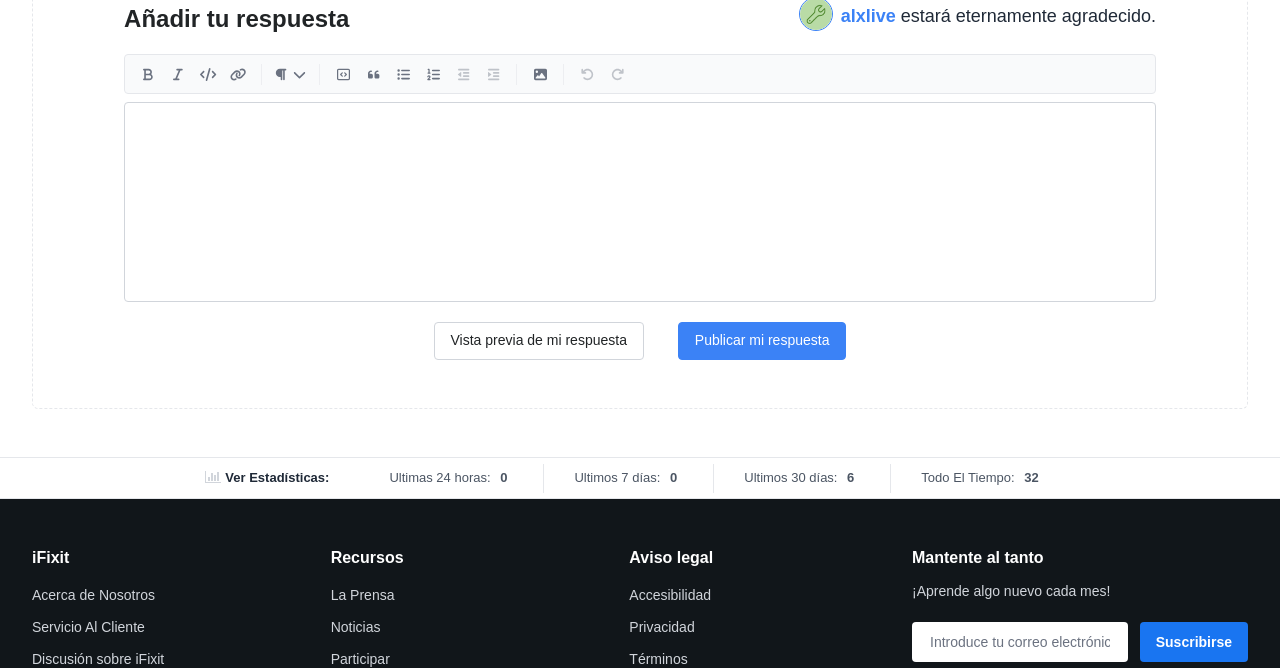Given the content of the image, can you provide a detailed answer to the question?
What is the function of the 'Vista previa de mi respuesta' button?

The 'Vista previa de mi respuesta' button allows the user to preview their response before publishing it. This feature enables the user to review their response and make any necessary changes before submitting it.